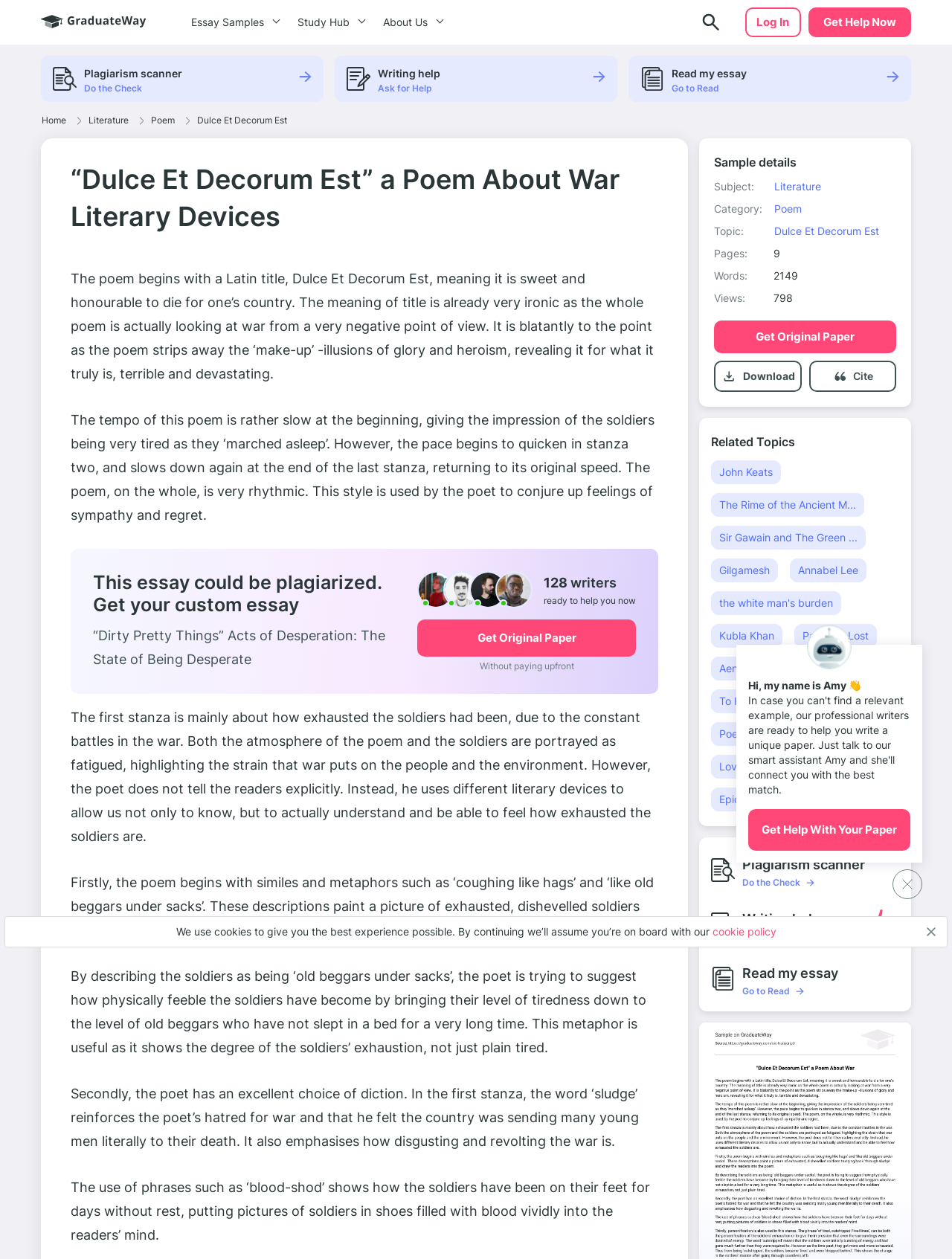Please provide a brief answer to the following inquiry using a single word or phrase:
What is the purpose of the plagiarism scanner?

To check for plagiarism